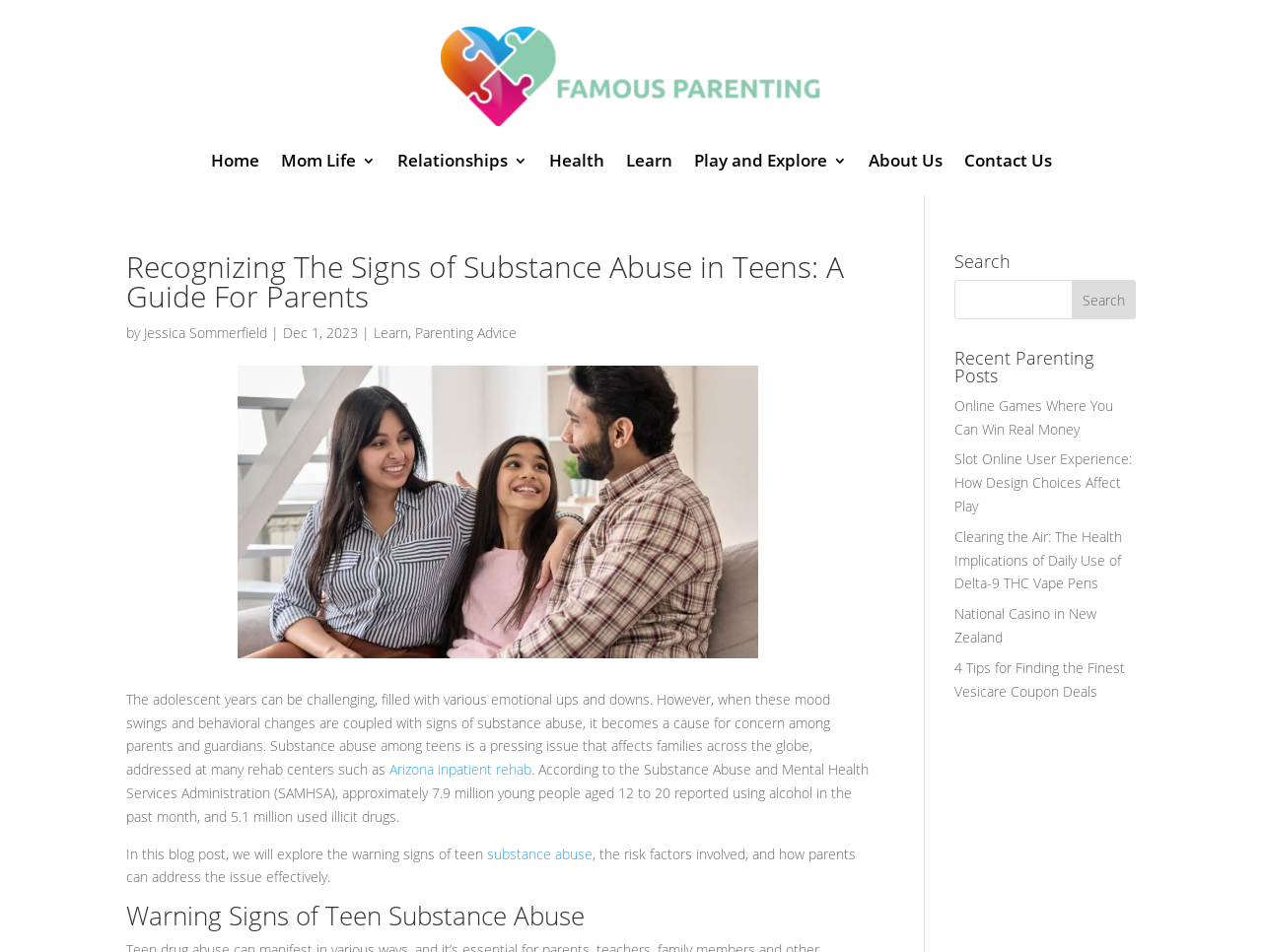What is the purpose of the search bar?
Please provide a comprehensive answer based on the information in the image.

The search bar is located at the top right corner of the webpage, and it has a heading 'Search' and a button 'Search'. This suggests that the purpose of the search bar is to allow users to search for content on the website.